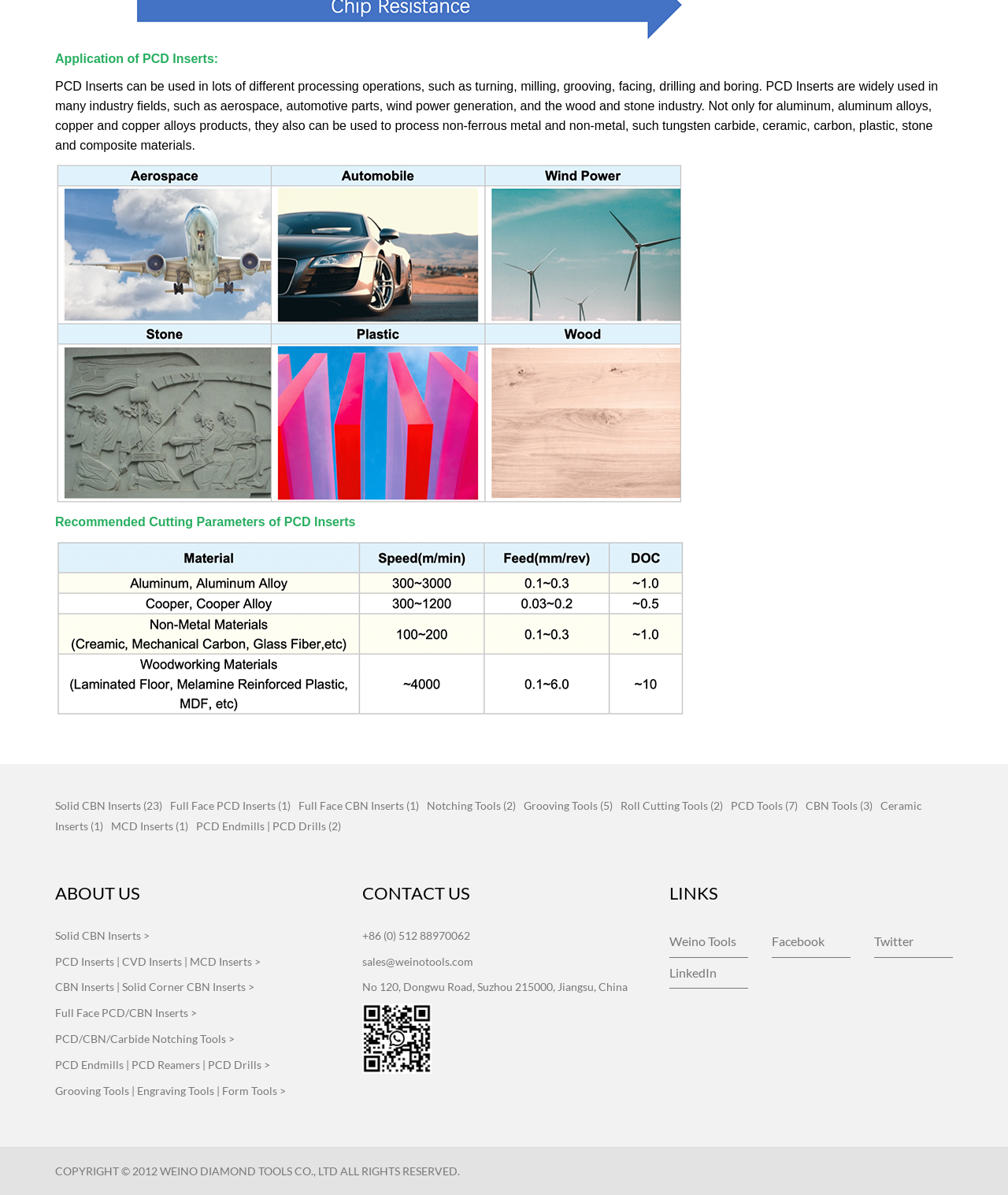Provide the bounding box coordinates of the HTML element described by the text: "Solid CBN Inserts (23)".

[0.055, 0.668, 0.161, 0.679]